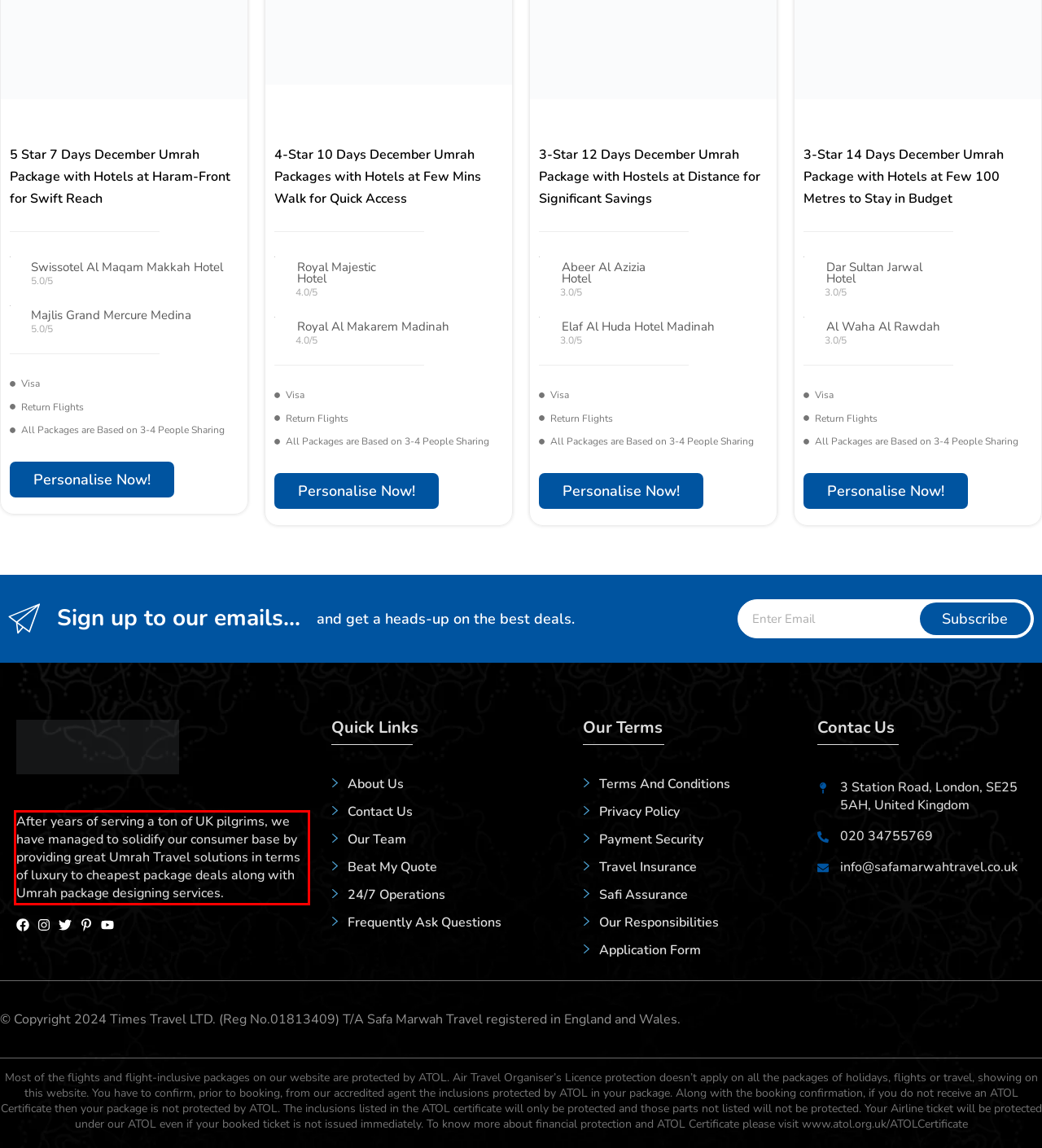By examining the provided screenshot of a webpage, recognize the text within the red bounding box and generate its text content.

After years of serving a ton of UK pilgrims, we have managed to solidify our consumer base by providing great Umrah Travel solutions in terms of luxury to cheapest package deals along with Umrah package designing services.